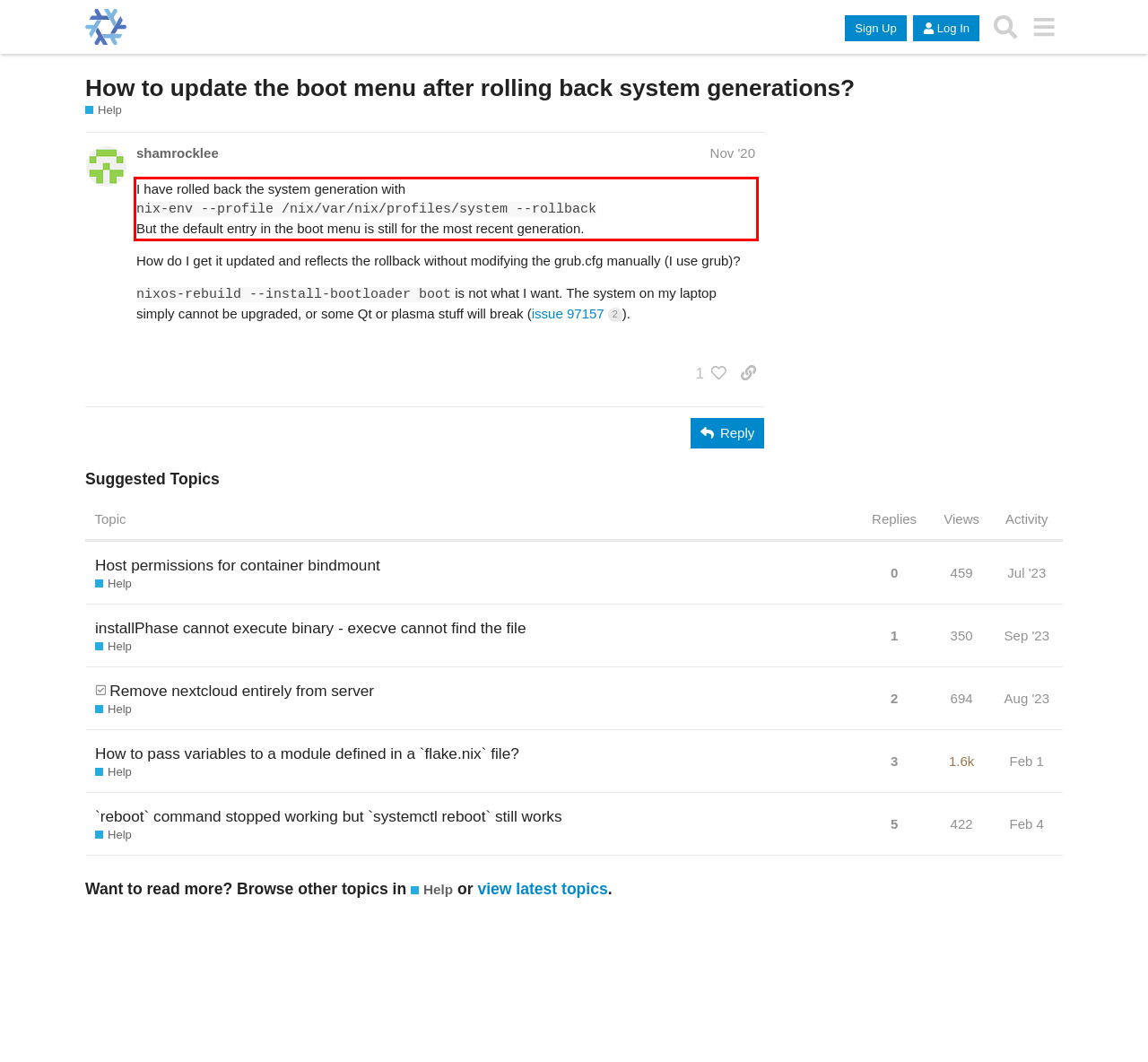By examining the provided screenshot of a webpage, recognize the text within the red bounding box and generate its text content.

I have rolled back the system generation with nix-env --profile /nix/var/nix/profiles/system --rollback But the default entry in the boot menu is still for the most recent generation.